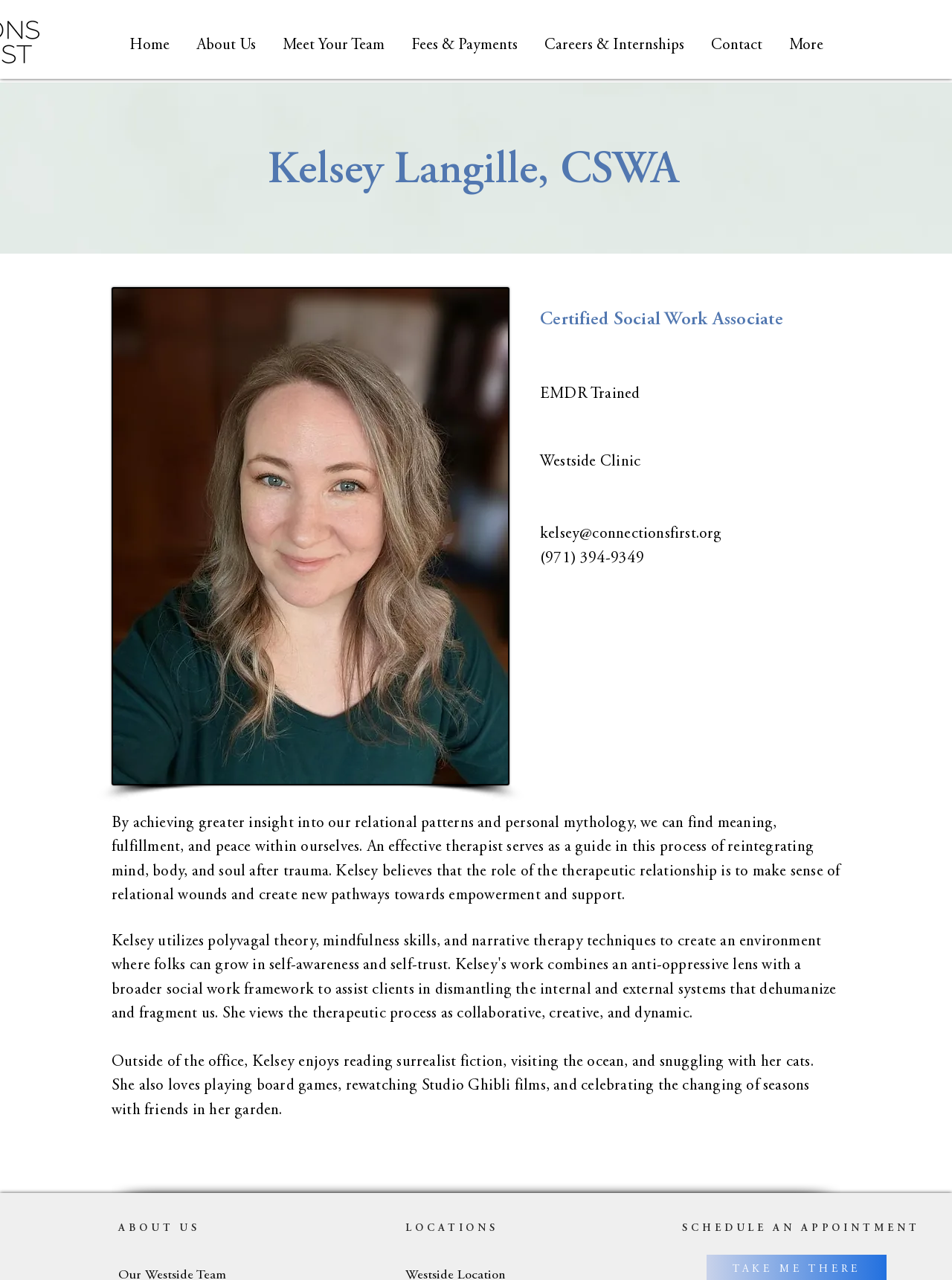What is the therapist's email address?
Please provide a comprehensive and detailed answer to the question.

The therapist's email address can be found in the link element 'kelsey@connectionsfirst.org' which is located below the therapist's name and certification information.